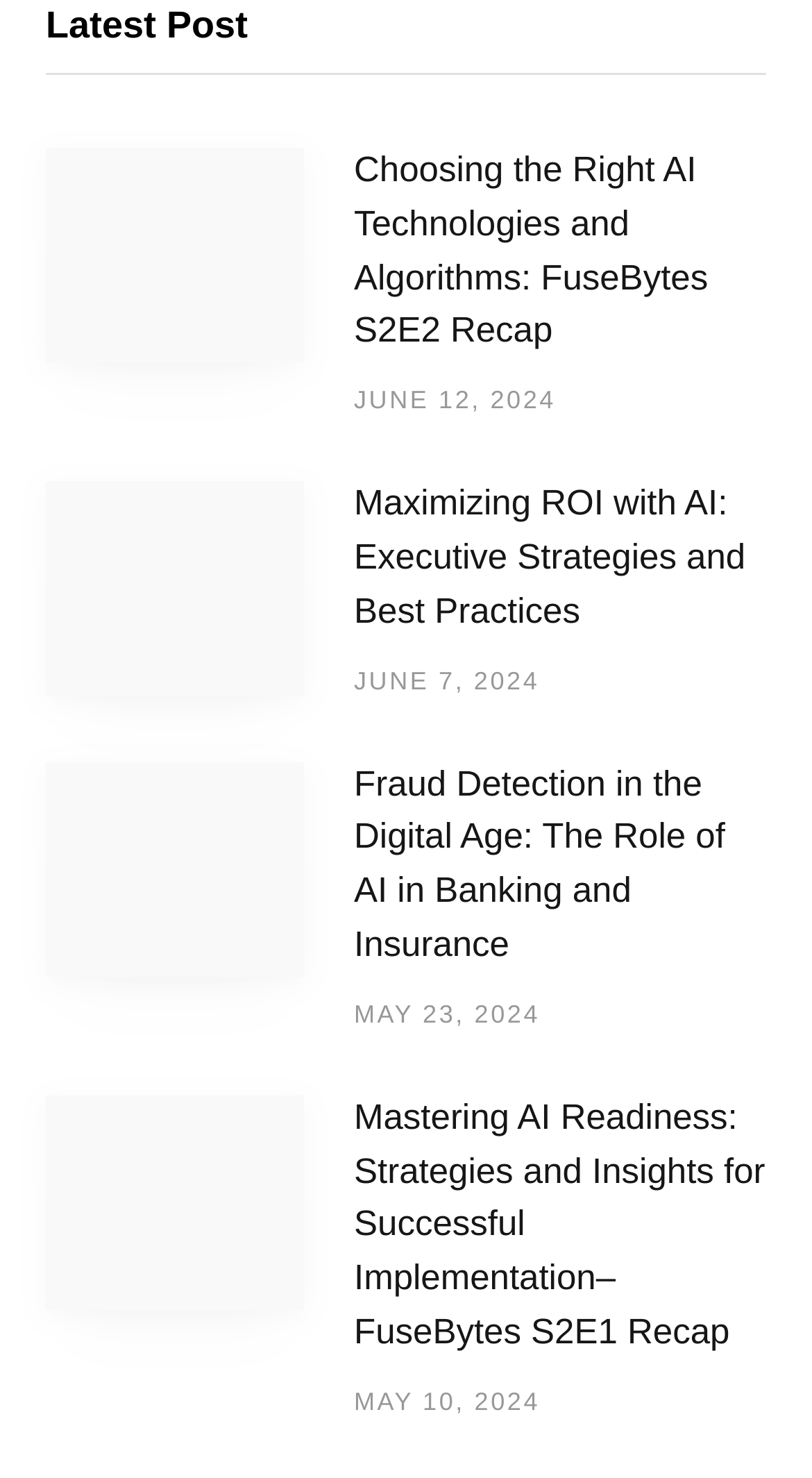How many links are there on the webpage?
Examine the screenshot and reply with a single word or phrase.

5